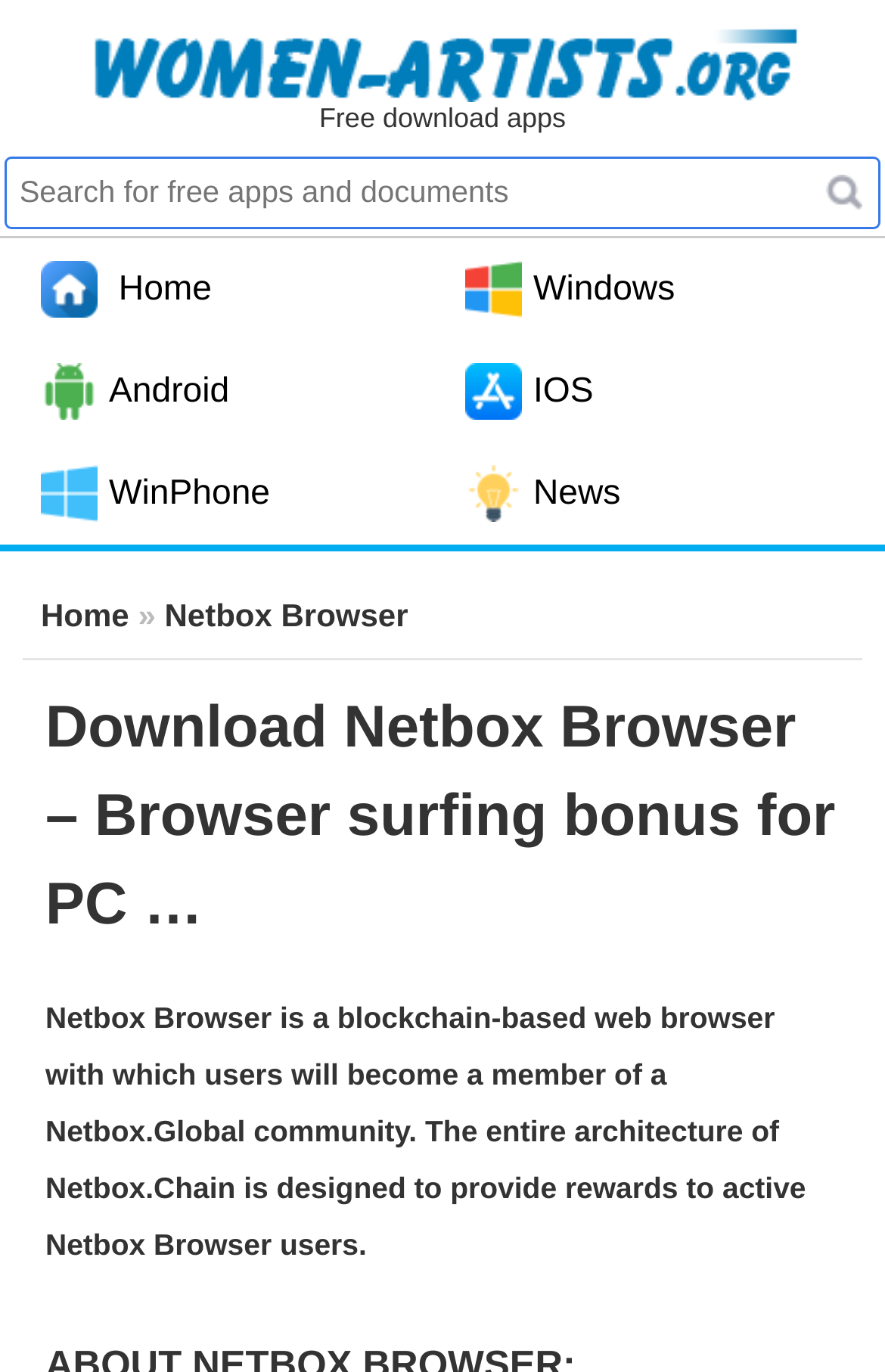Identify the bounding box coordinates of the region that needs to be clicked to carry out this instruction: "Go to Home page". Provide these coordinates as four float numbers ranging from 0 to 1, i.e., [left, top, right, bottom].

[0.021, 0.182, 0.551, 0.24]